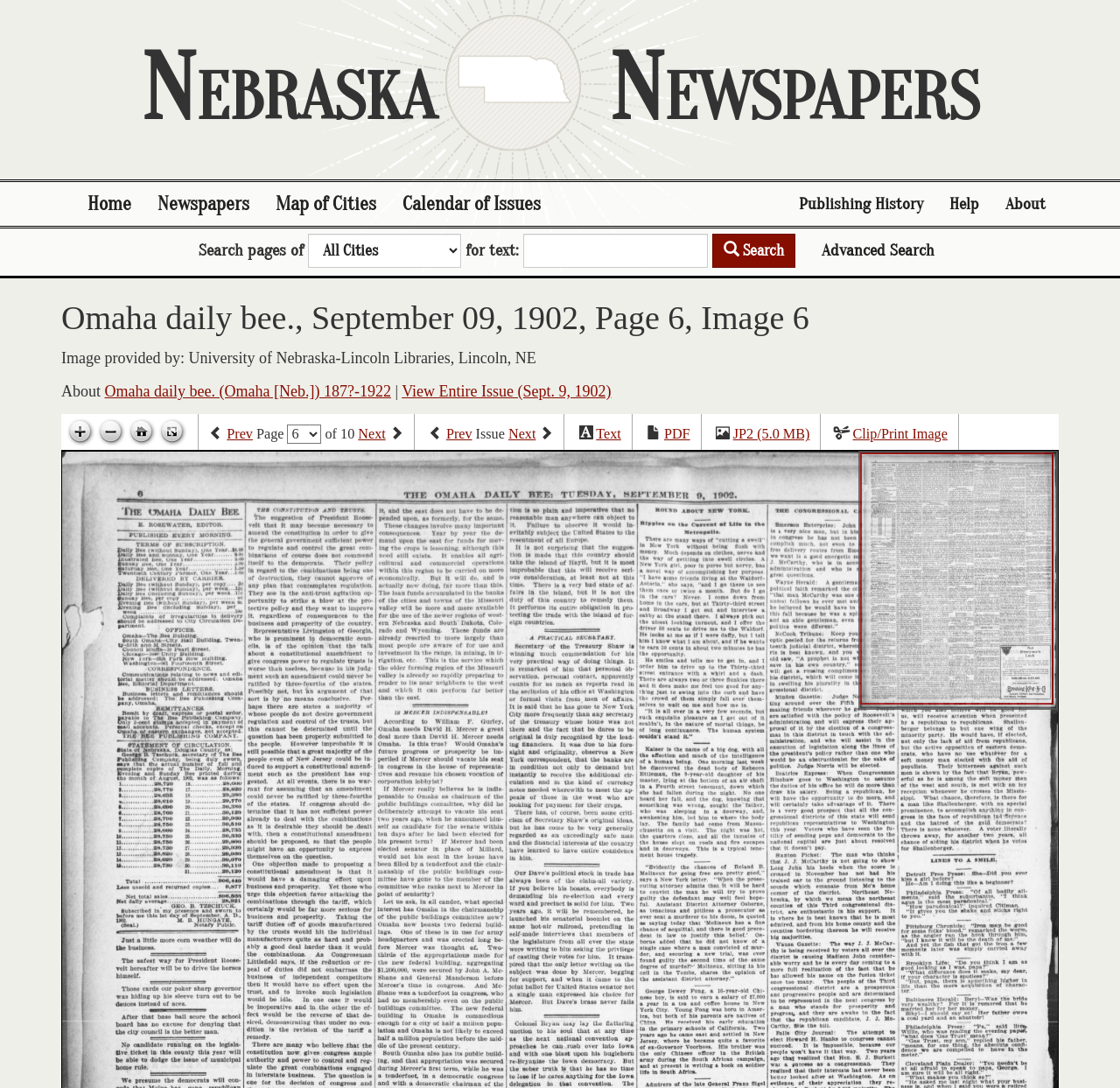Determine the bounding box coordinates of the region I should click to achieve the following instruction: "Go to home page". Ensure the bounding box coordinates are four float numbers between 0 and 1, i.e., [left, top, right, bottom].

[0.066, 0.167, 0.129, 0.208]